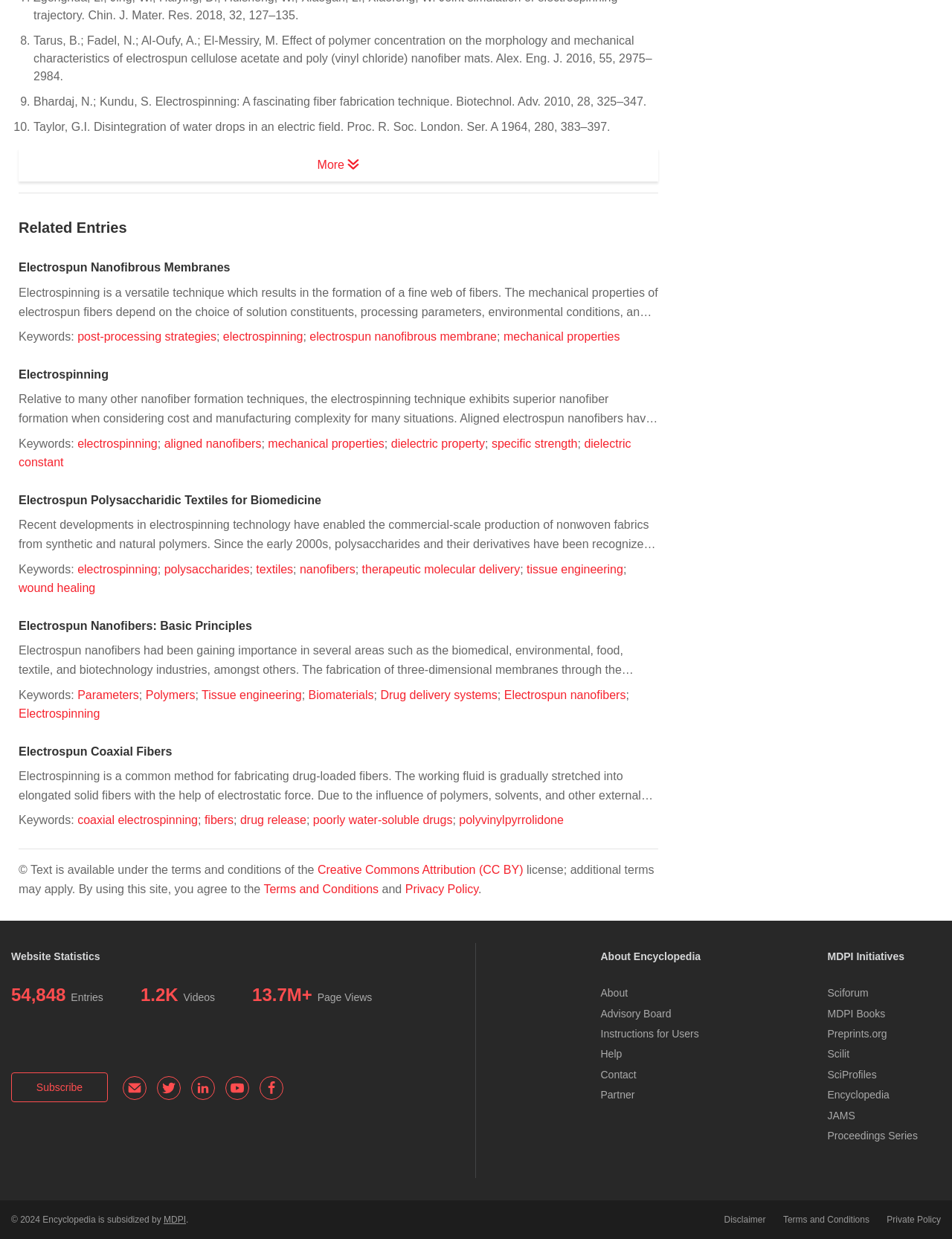Could you provide the bounding box coordinates for the portion of the screen to click to complete this instruction: "View profile of lbimson"?

None